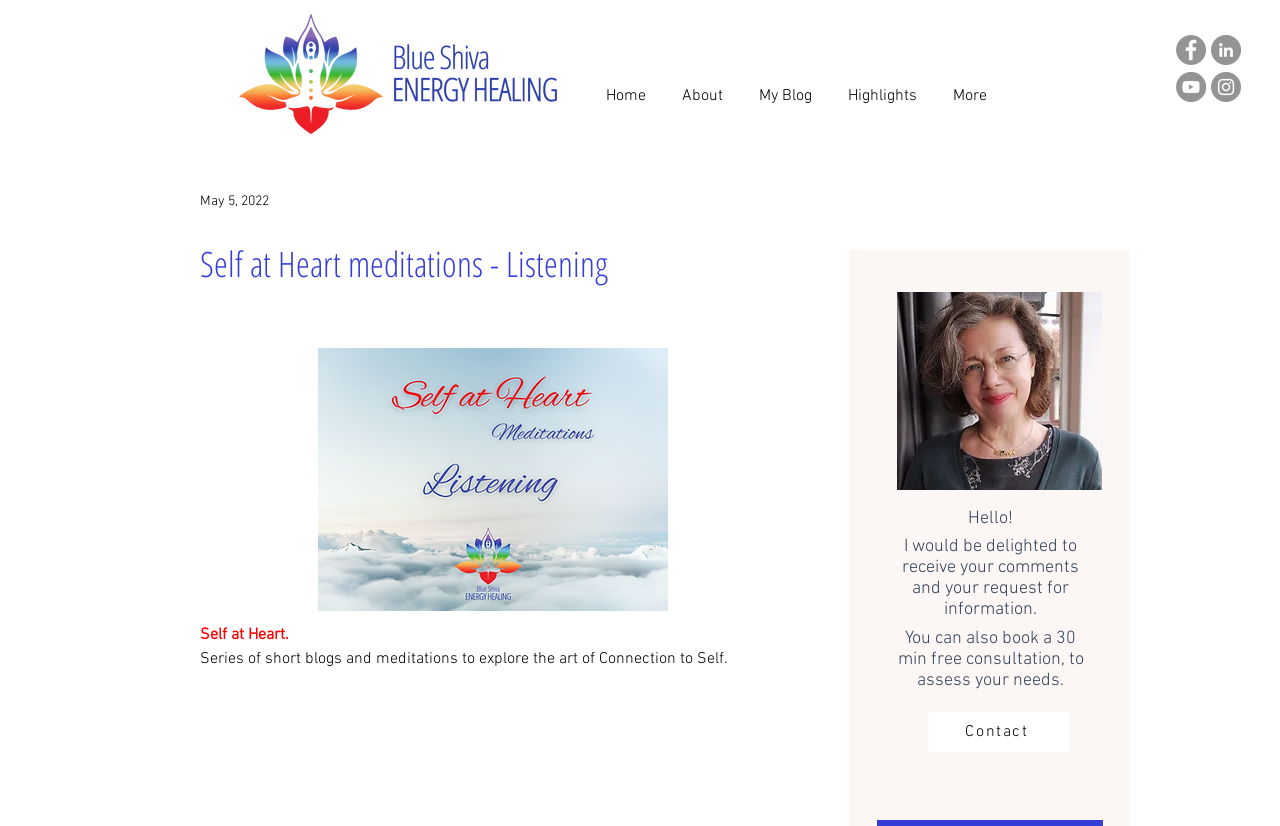Using the description: "My Blog", determine the UI element's bounding box coordinates. Ensure the coordinates are in the format of four float numbers between 0 and 1, i.e., [left, top, right, bottom].

[0.579, 0.092, 0.648, 0.119]